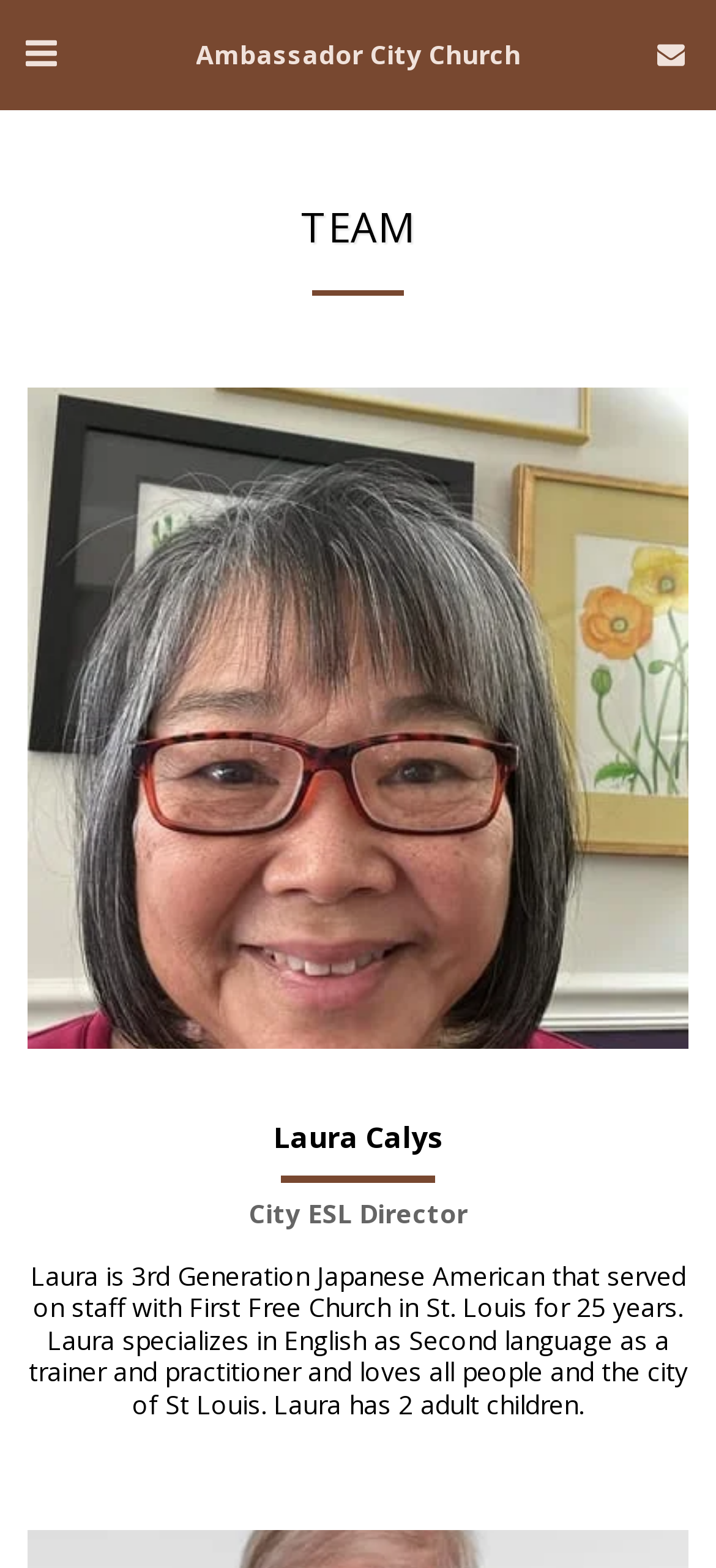What is Laura's role in the city?
Please respond to the question thoroughly and include all relevant details.

I found the StaticText element with the description 'City ESL Director' which is located below the heading element with Laura's name, so I inferred that this is her role in the city.